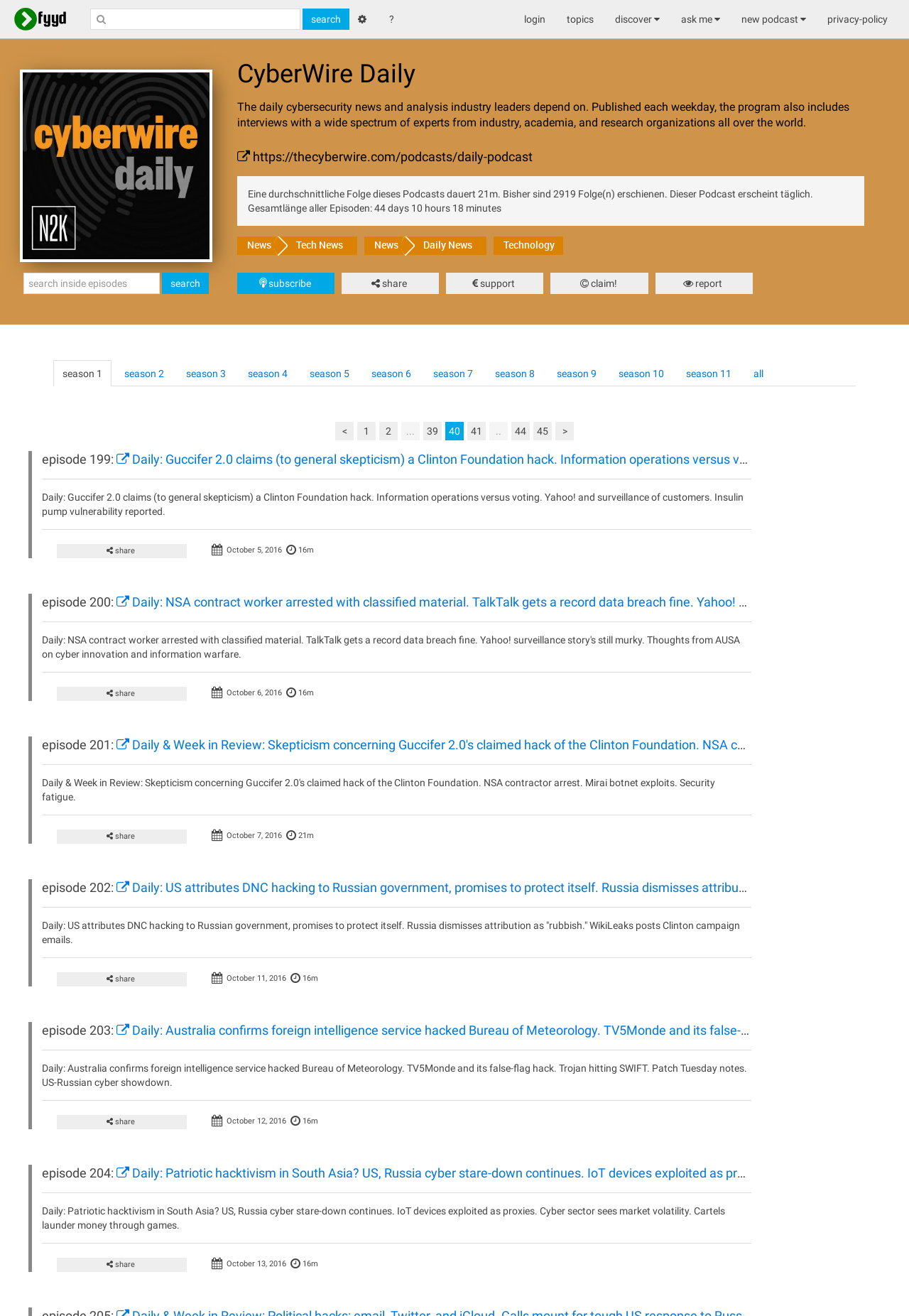How many seasons are available? From the image, respond with a single word or brief phrase.

11